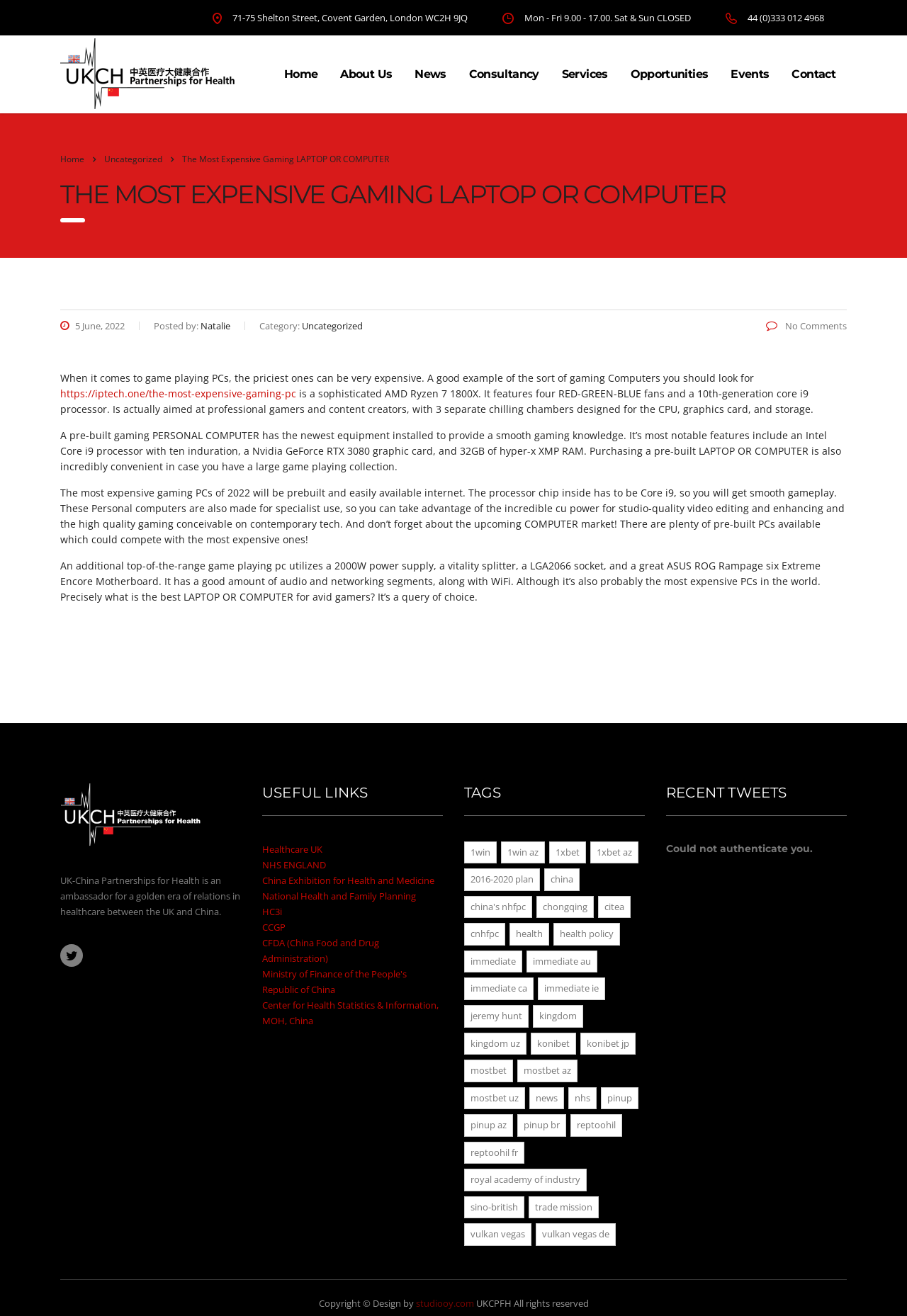What is the purpose of UK-China Partnerships for Health?
We need a detailed and meticulous answer to the question.

I found the purpose by looking at the static text element that describes the role of UK-China Partnerships for Health, which is to be an ambassador for a golden era of relations in healthcare between the UK and China.